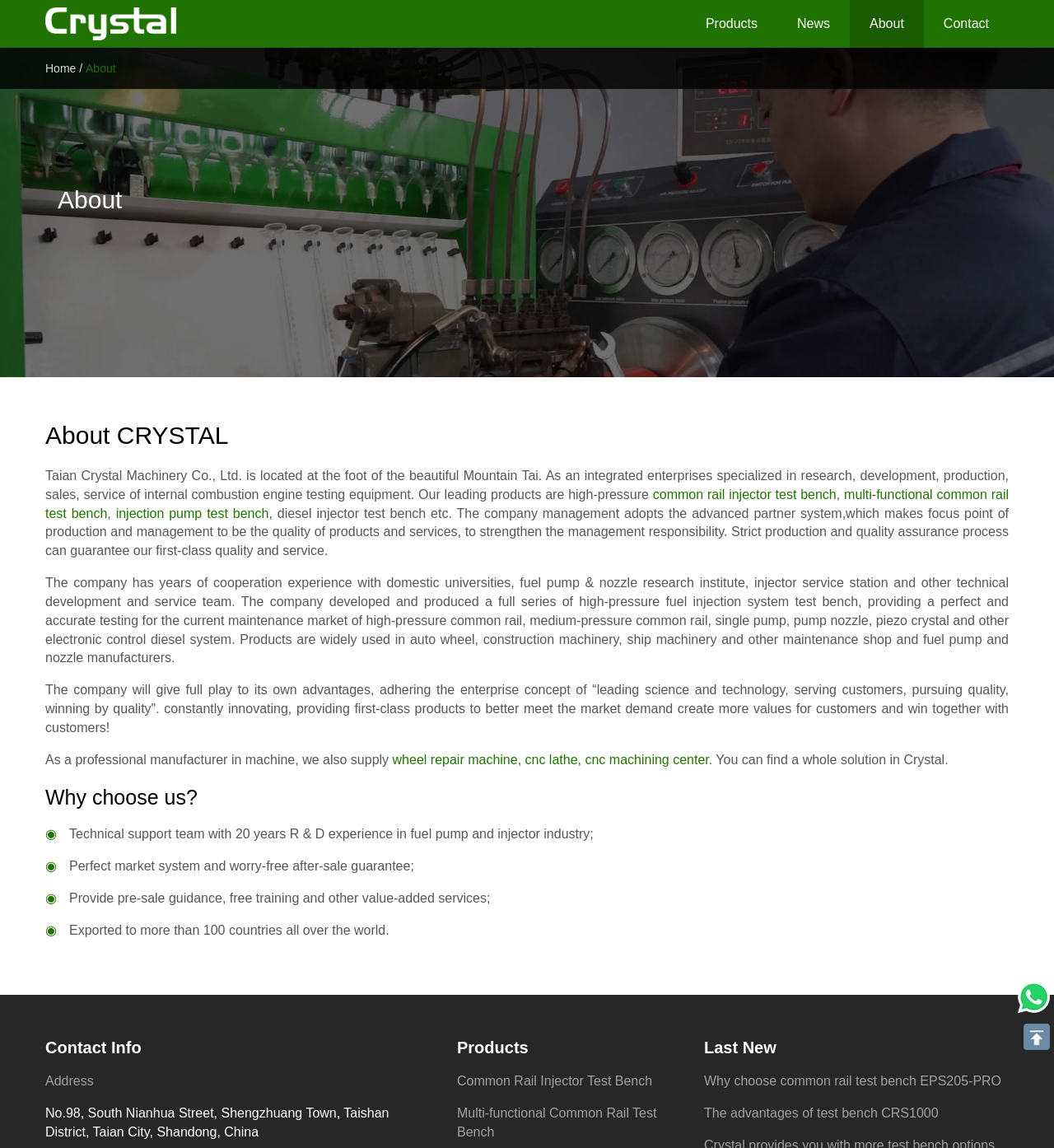Based on the element description "common rail injector test bench", predict the bounding box coordinates of the UI element.

[0.619, 0.424, 0.794, 0.437]